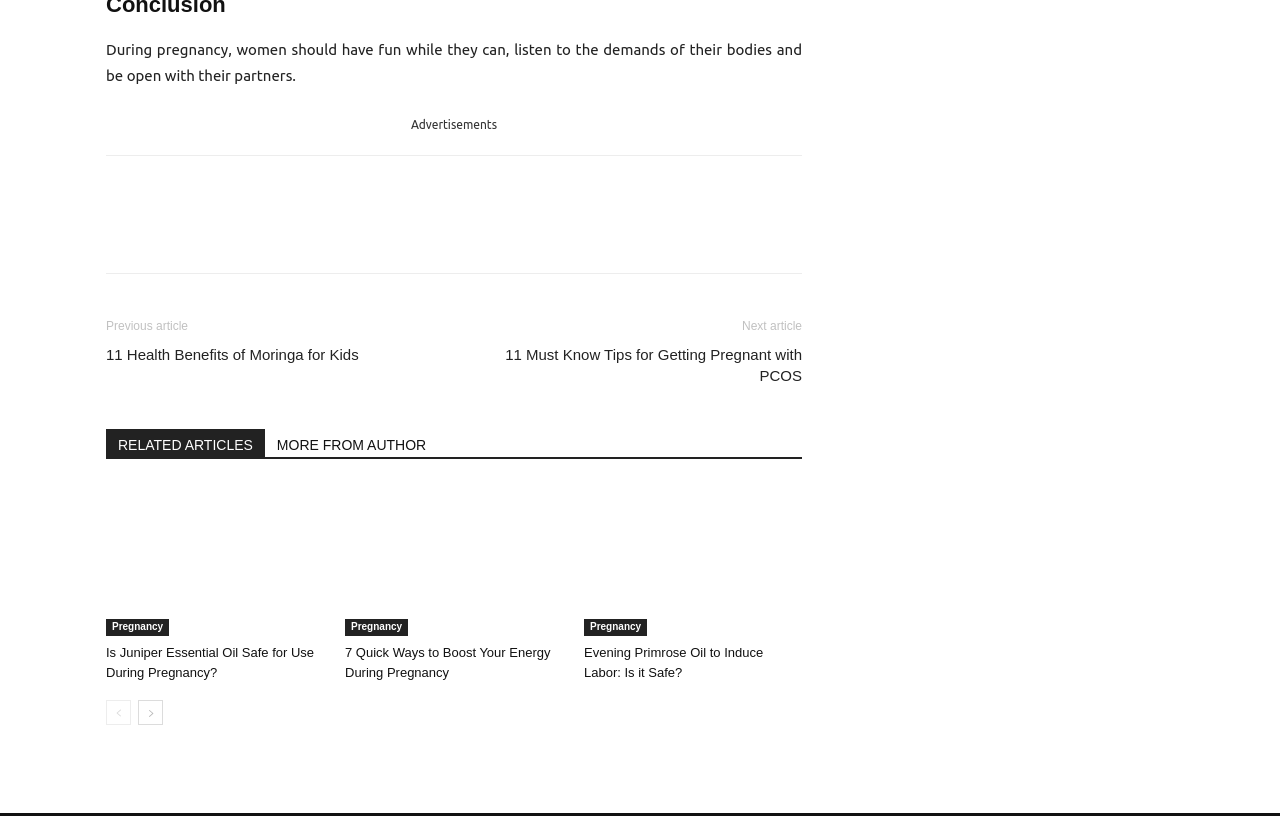Find the bounding box coordinates of the element I should click to carry out the following instruction: "Read about 11 Health Benefits of Moringa for Kids".

[0.083, 0.421, 0.28, 0.447]